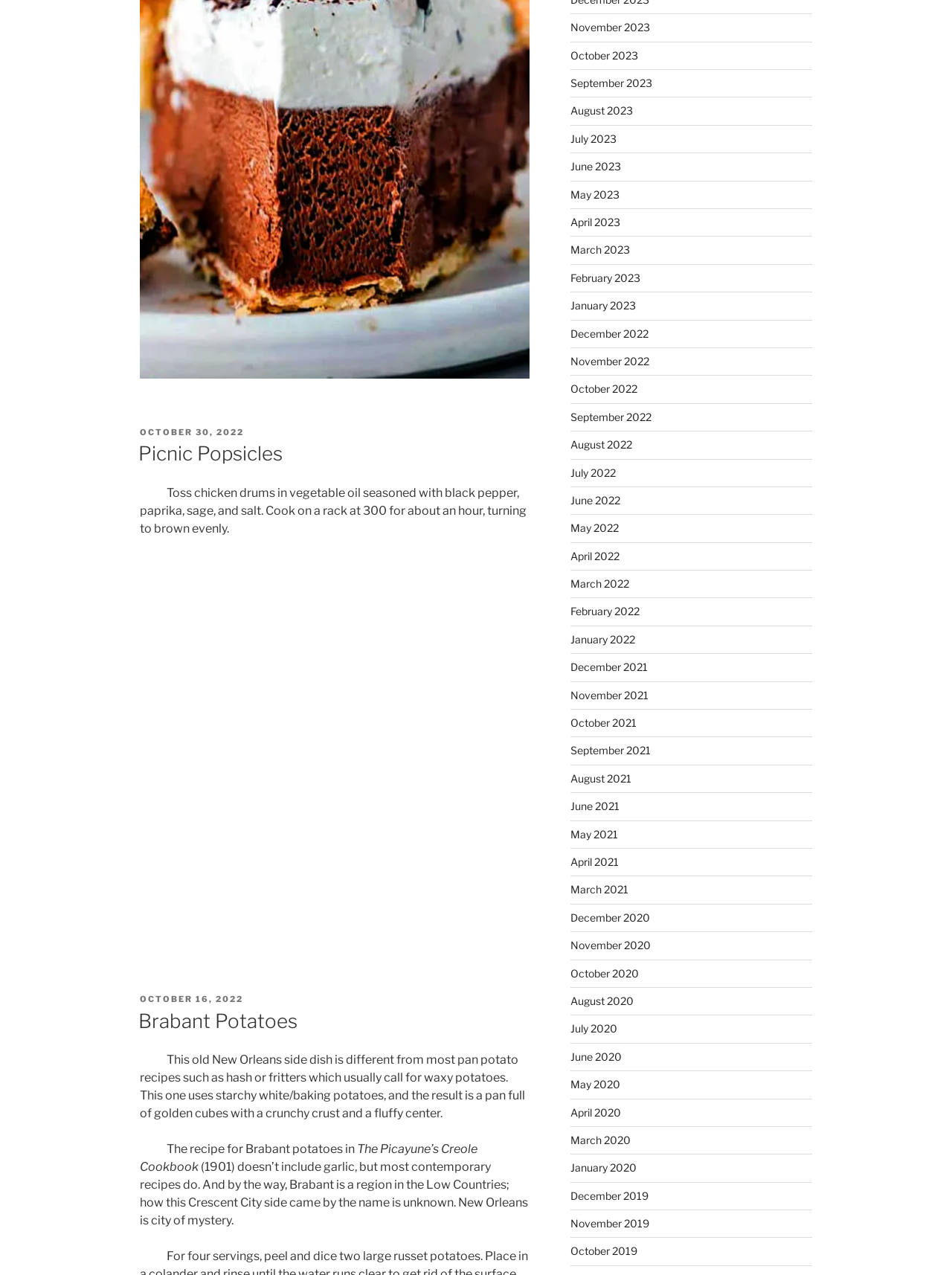Pinpoint the bounding box coordinates of the area that should be clicked to complete the following instruction: "Read the recipe for Brabant potatoes". The coordinates must be given as four float numbers between 0 and 1, i.e., [left, top, right, bottom].

[0.147, 0.826, 0.552, 0.879]